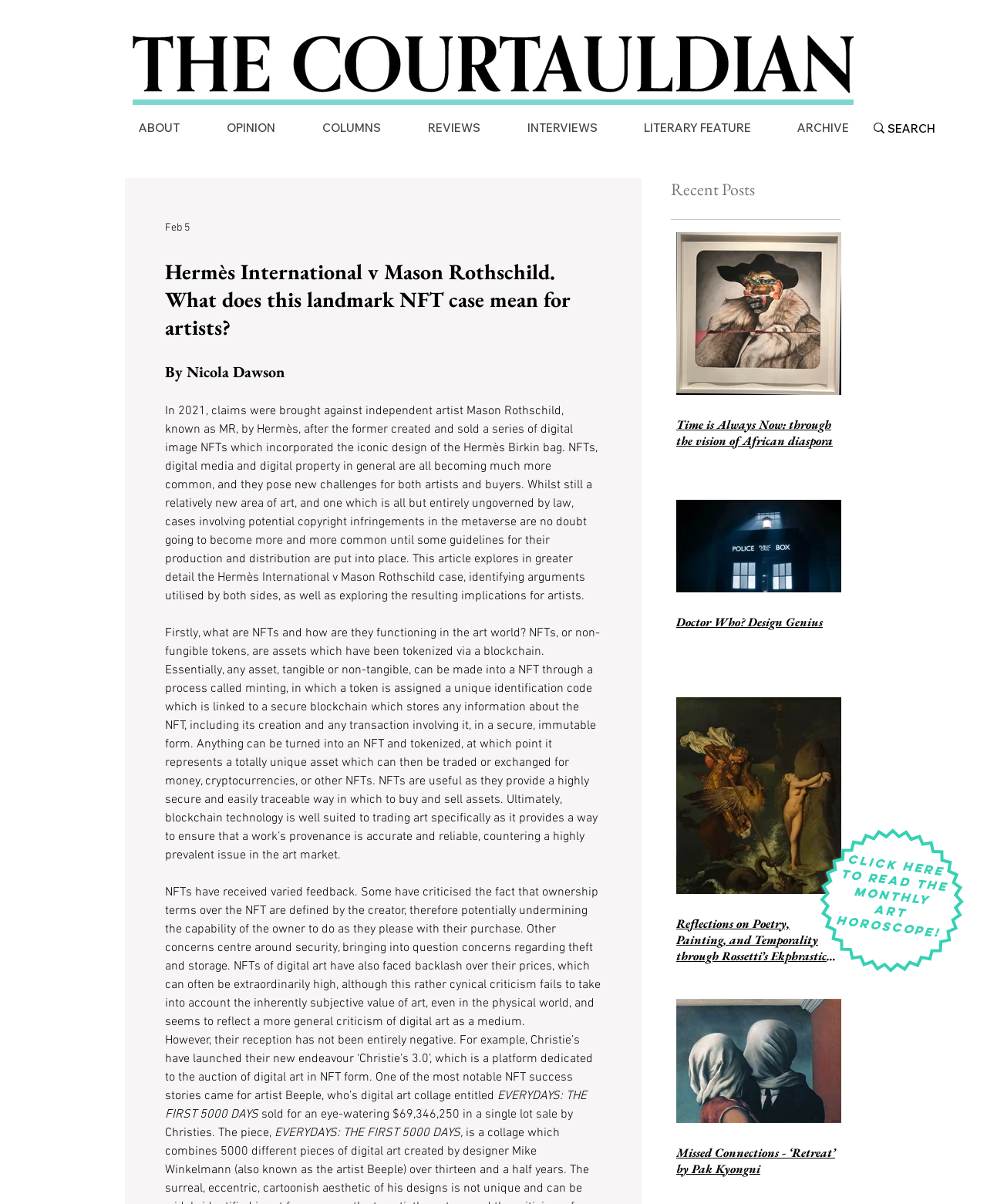Carefully examine the image and provide an in-depth answer to the question: How many recent posts are listed?

The recent posts are listed under the heading 'Recent Posts'. There are four article elements with links and images, each representing a recent post. These elements are children of the 'Recent Posts' heading element.